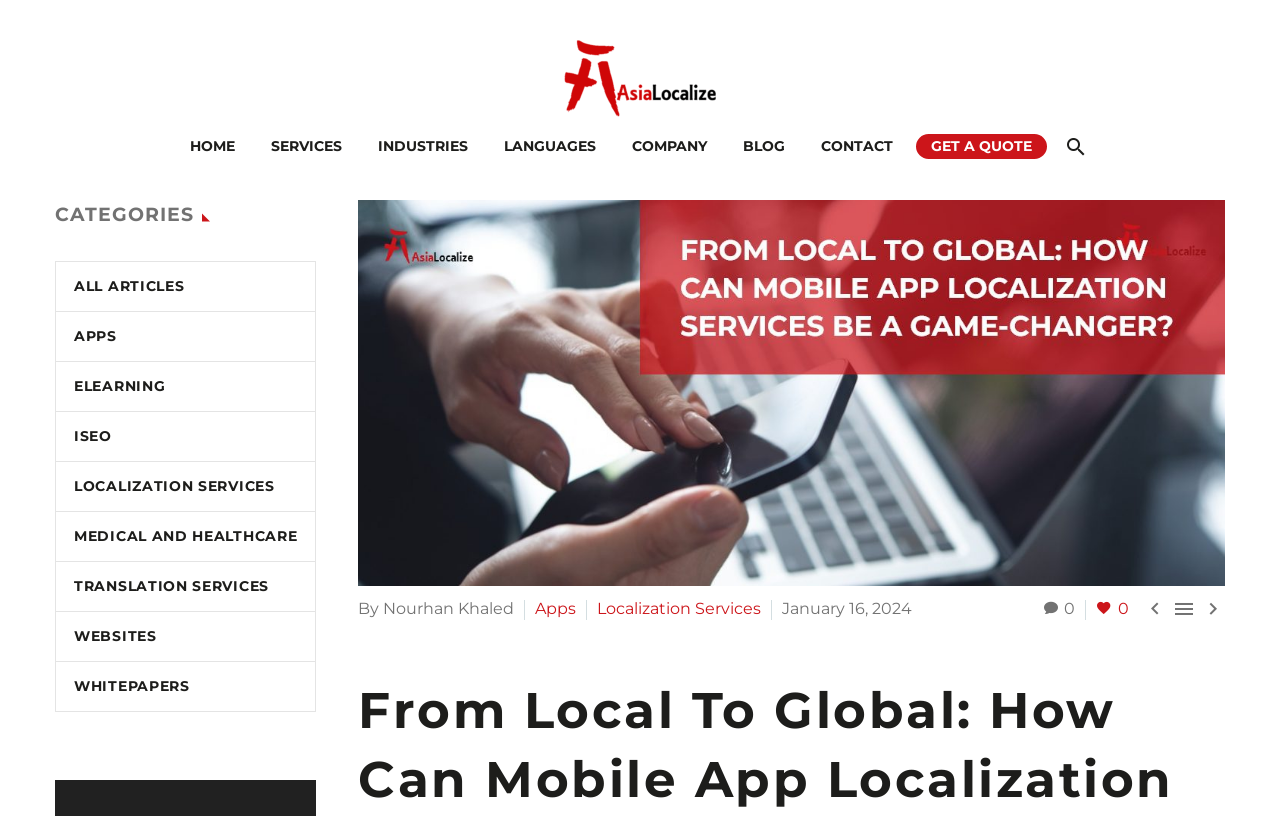How many categories are there?
Based on the image, answer the question with as much detail as possible.

I counted the number of links under the 'CATEGORIES' heading, which includes ALL ARTICLES, APPS, ELEARNING, ISEO, LOCALIZATION SERVICES, MEDICAL AND HEALTHCARE, TRANSLATION SERVICES, WEBSITES, and WHITEPAPERS.